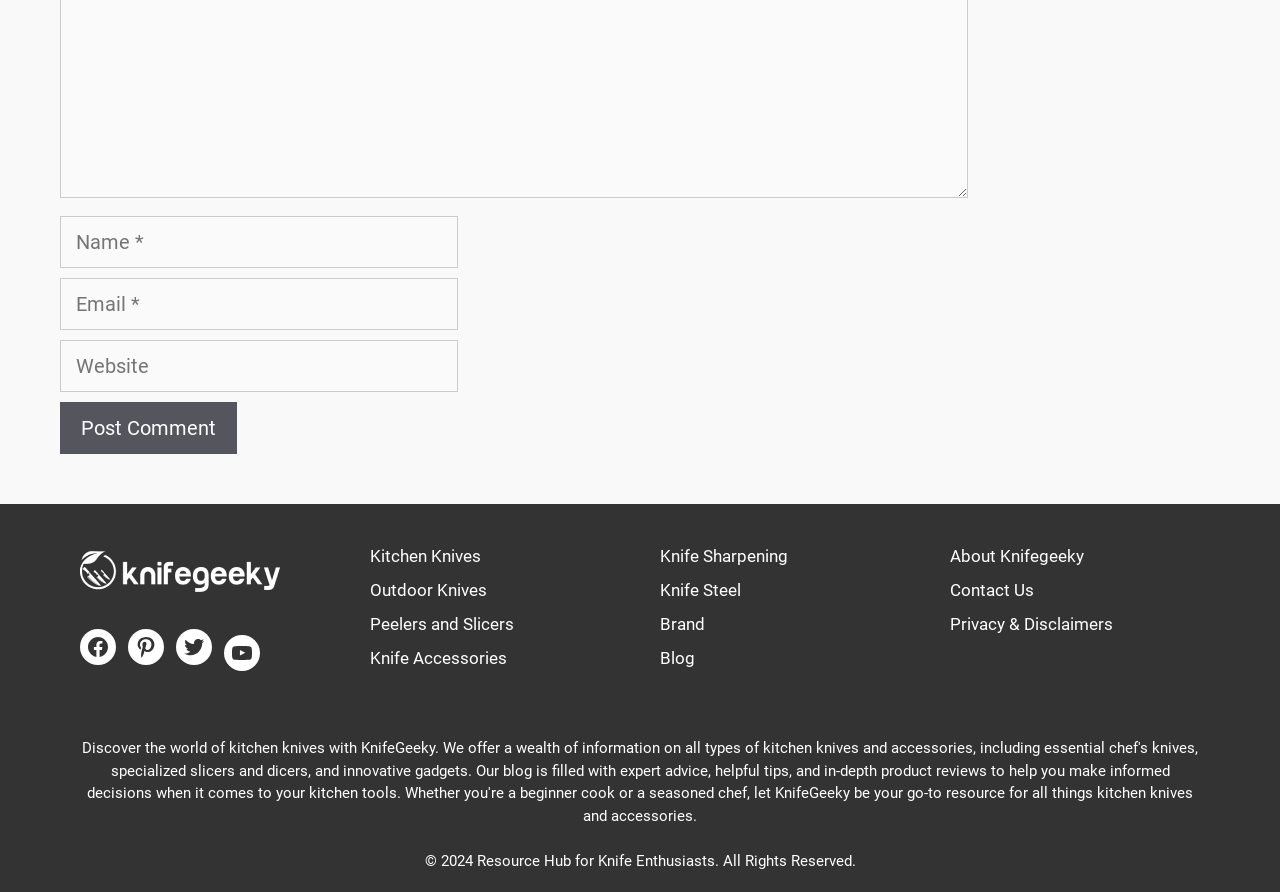Show the bounding box coordinates of the region that should be clicked to follow the instruction: "Visit the Facebook page."

[0.062, 0.706, 0.091, 0.746]